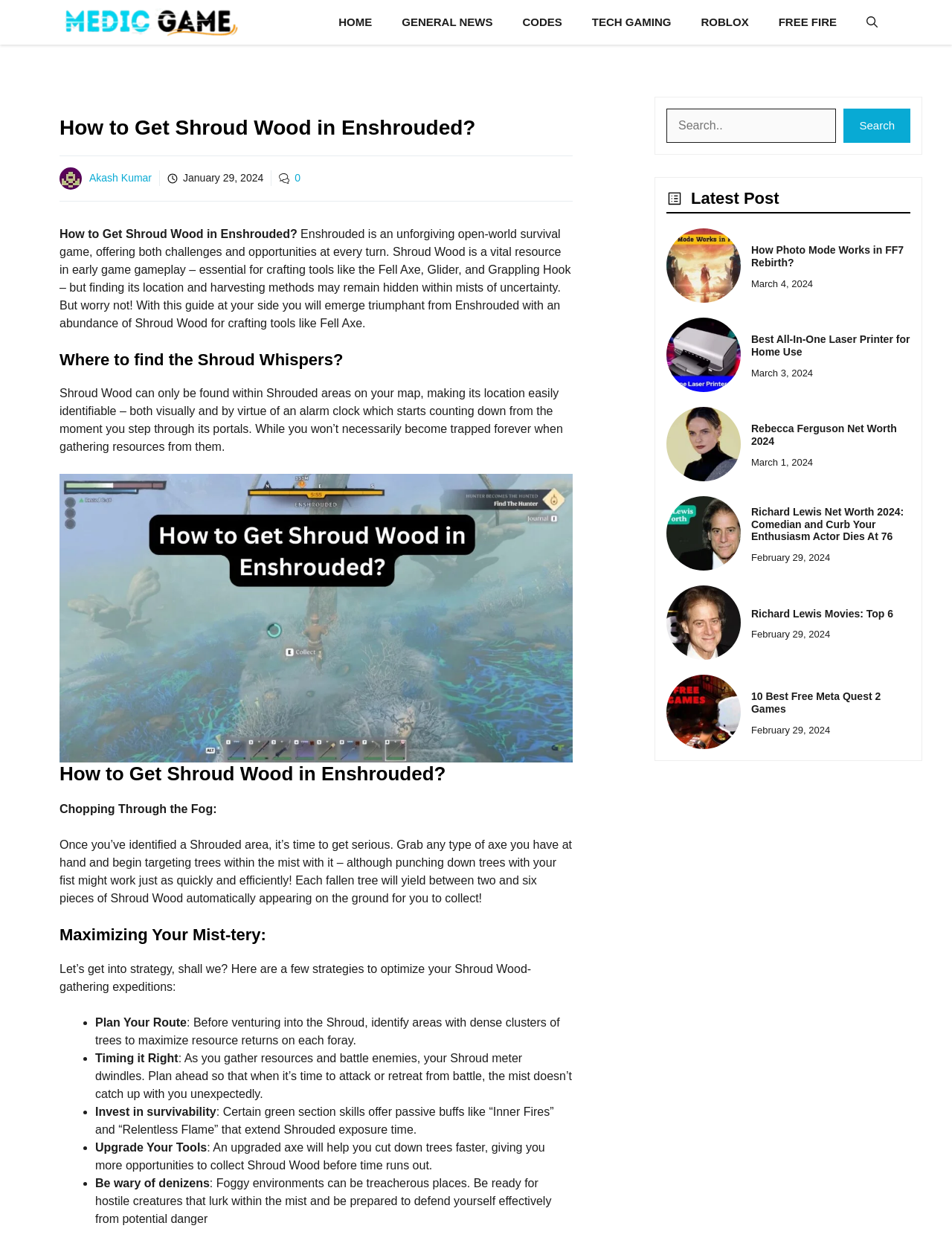Provide the bounding box for the UI element matching this description: "alt="Rebecca Ferguson Net Worth 2024"".

[0.7, 0.351, 0.778, 0.361]